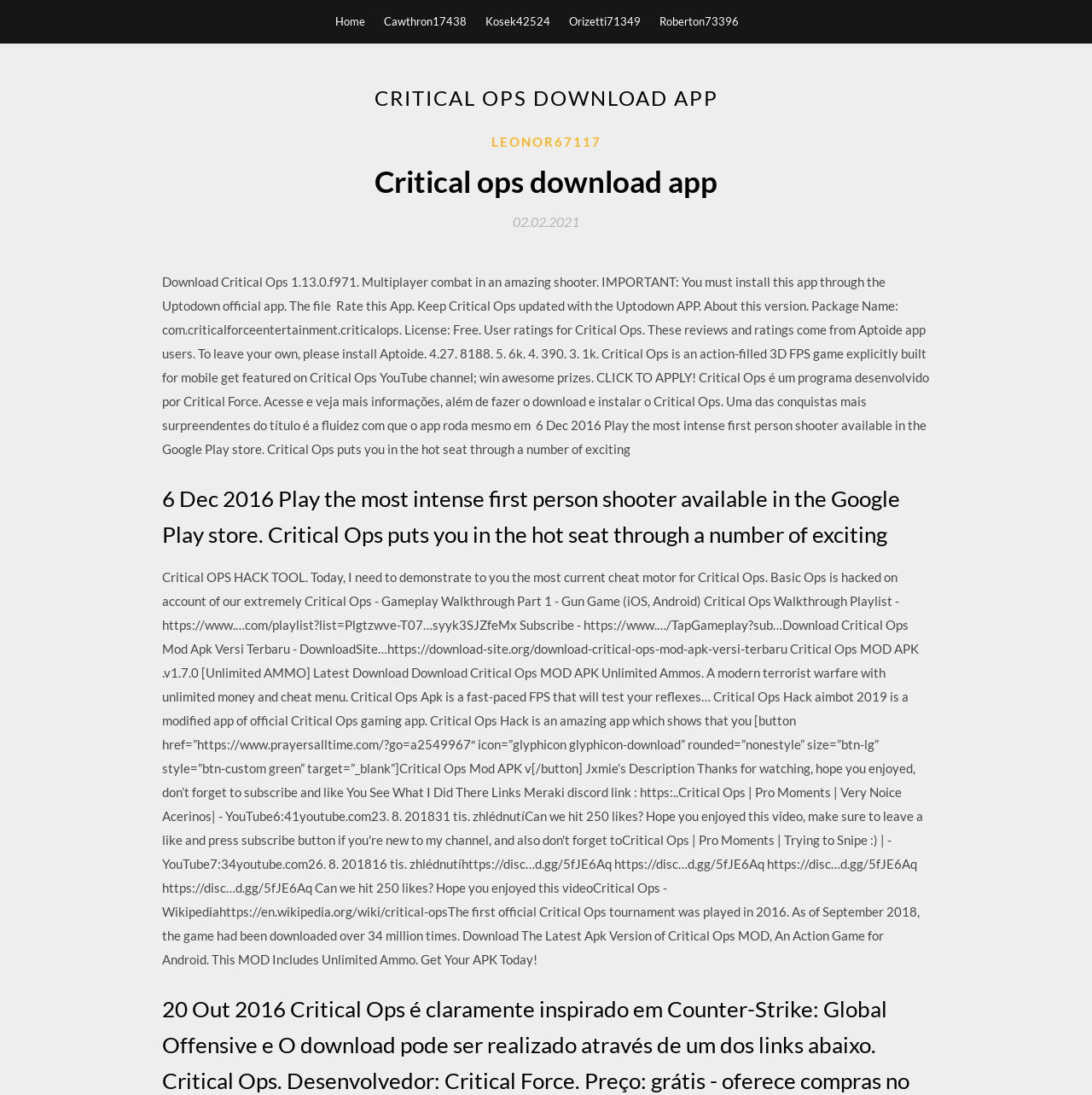Identify the bounding box coordinates for the UI element described by the following text: "Orizetti71349". Provide the coordinates as four float numbers between 0 and 1, in the format [left, top, right, bottom].

[0.521, 0.0, 0.586, 0.039]